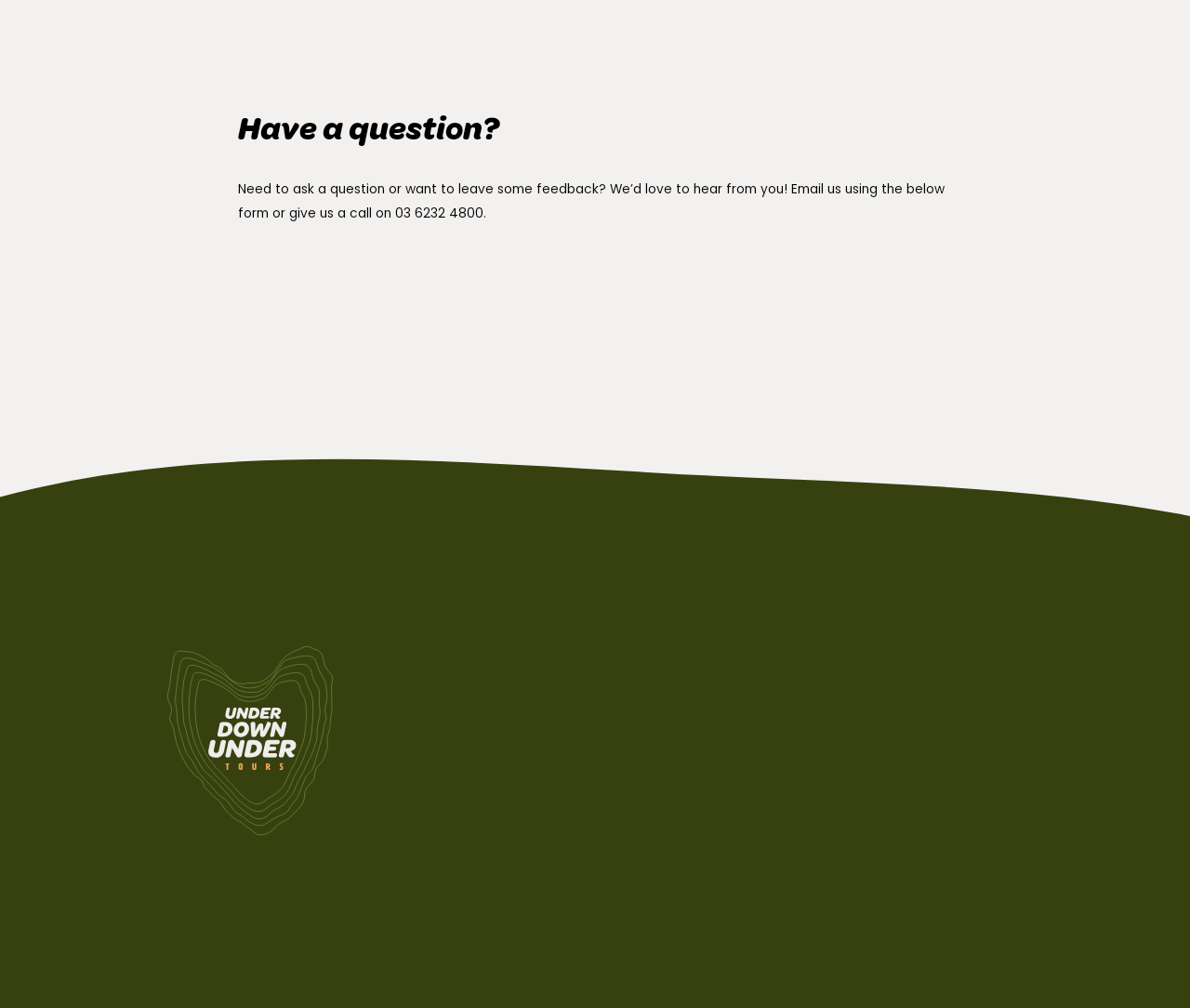What is the email address to contact?
Use the screenshot to answer the question with a single word or phrase.

info@underdownunder.com.au